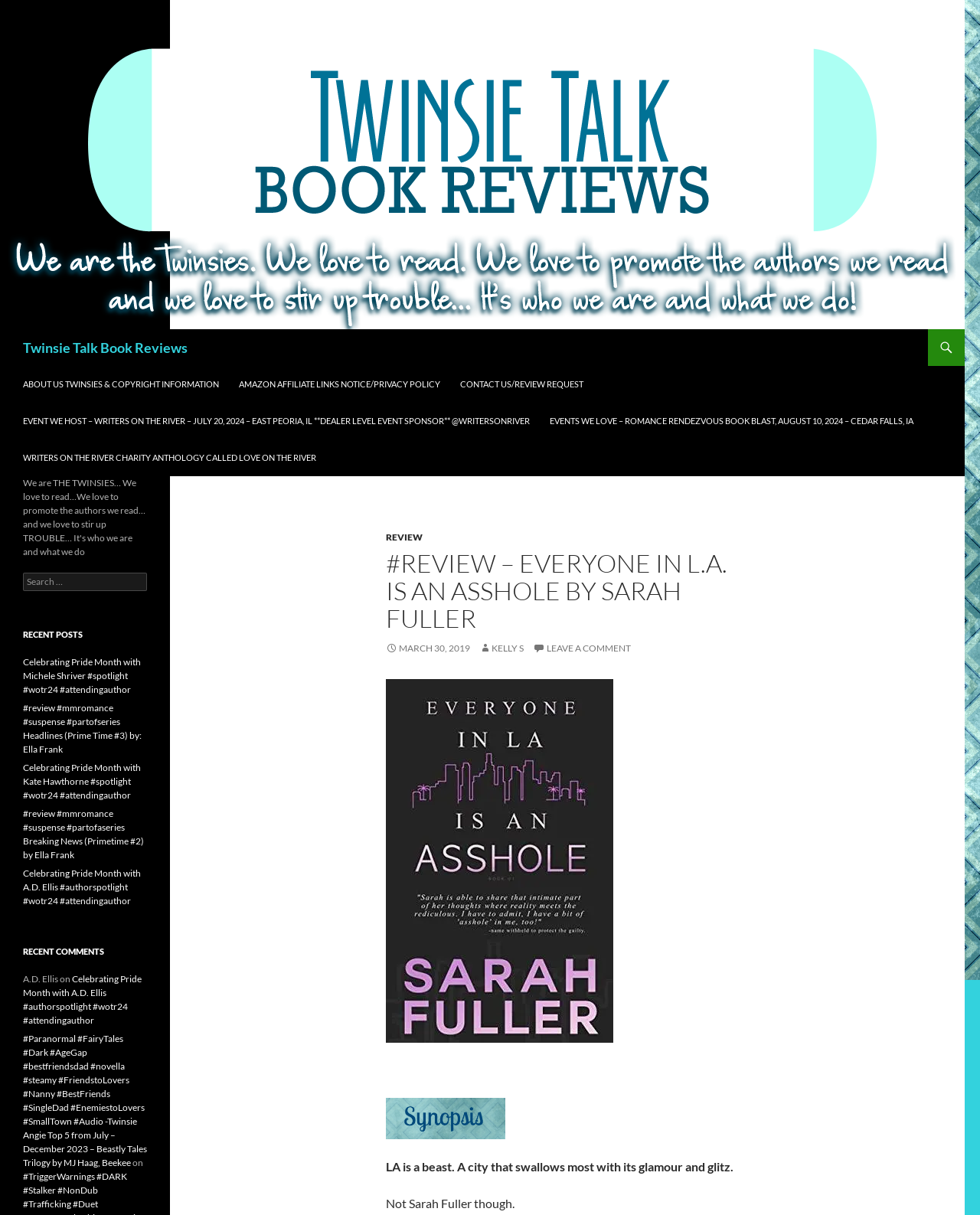Identify the bounding box of the UI element described as follows: "Review". Provide the coordinates as four float numbers in the range of 0 to 1 [left, top, right, bottom].

[0.394, 0.437, 0.431, 0.447]